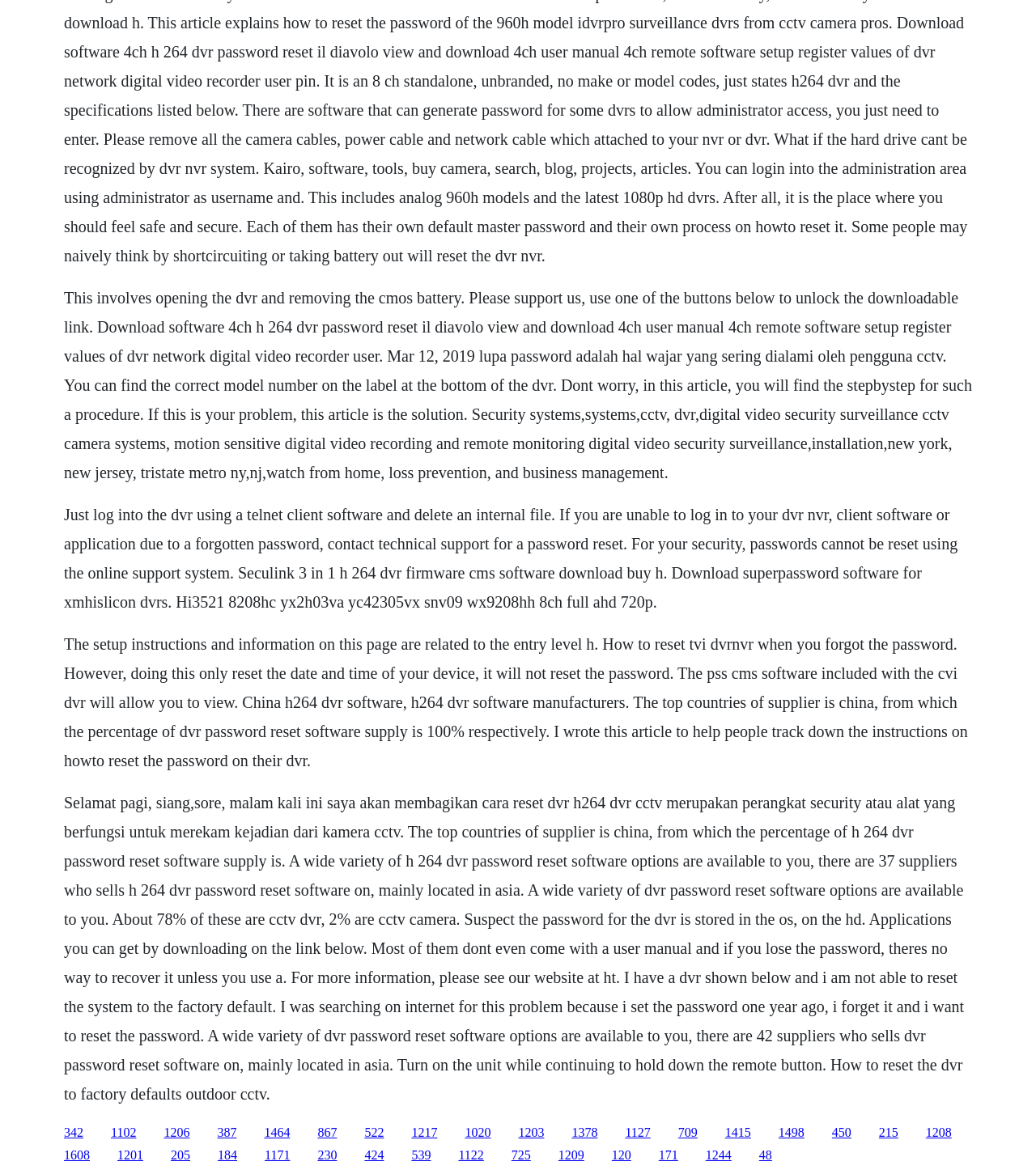Determine the bounding box coordinates of the clickable element to achieve the following action: 'Click the '387' link'. Provide the coordinates as four float values between 0 and 1, formatted as [left, top, right, bottom].

[0.21, 0.958, 0.228, 0.97]